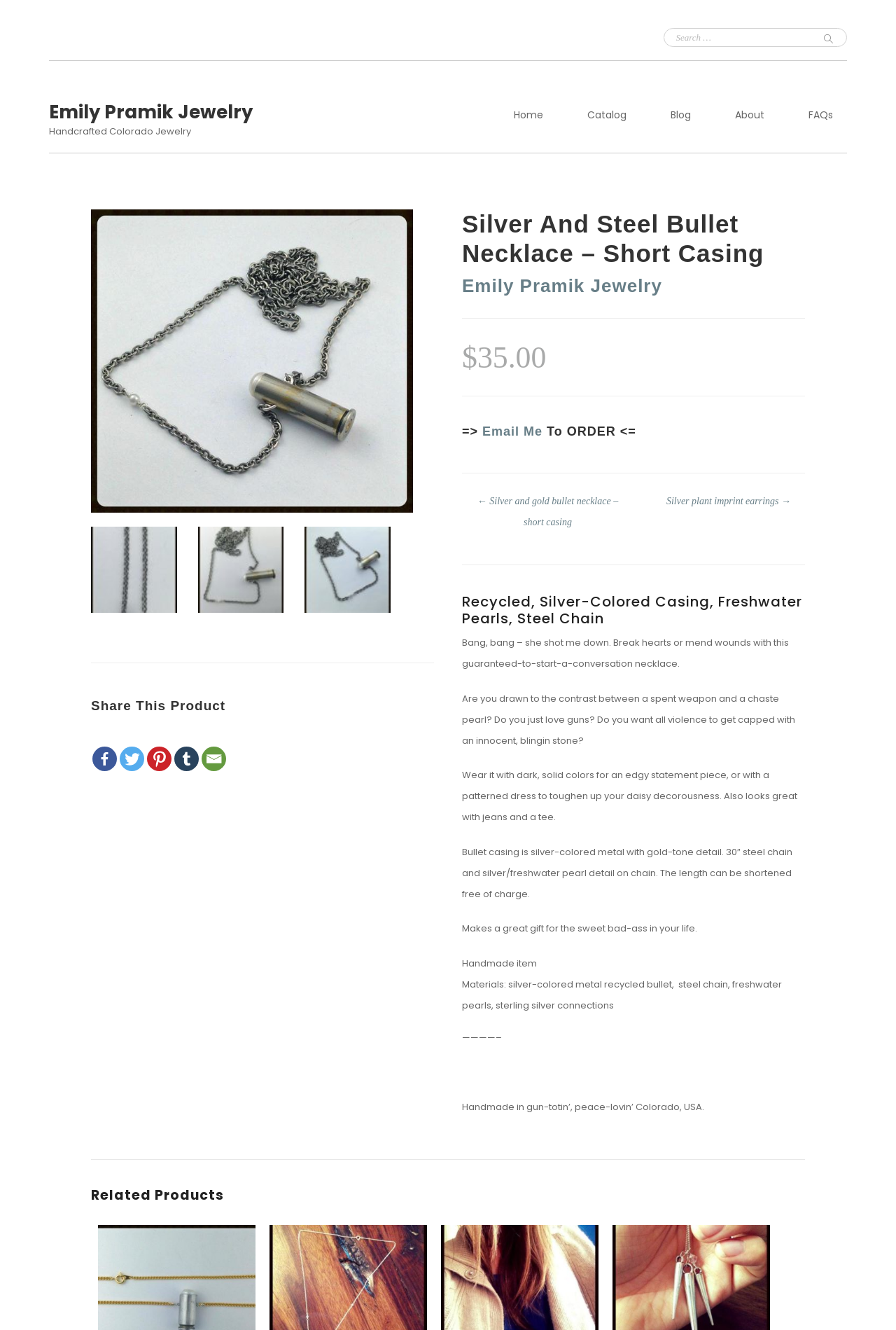Please find the bounding box coordinates (top-left x, top-left y, bottom-right x, bottom-right y) in the screenshot for the UI element described as follows: Emily Pramik Jewelry

[0.055, 0.075, 0.282, 0.094]